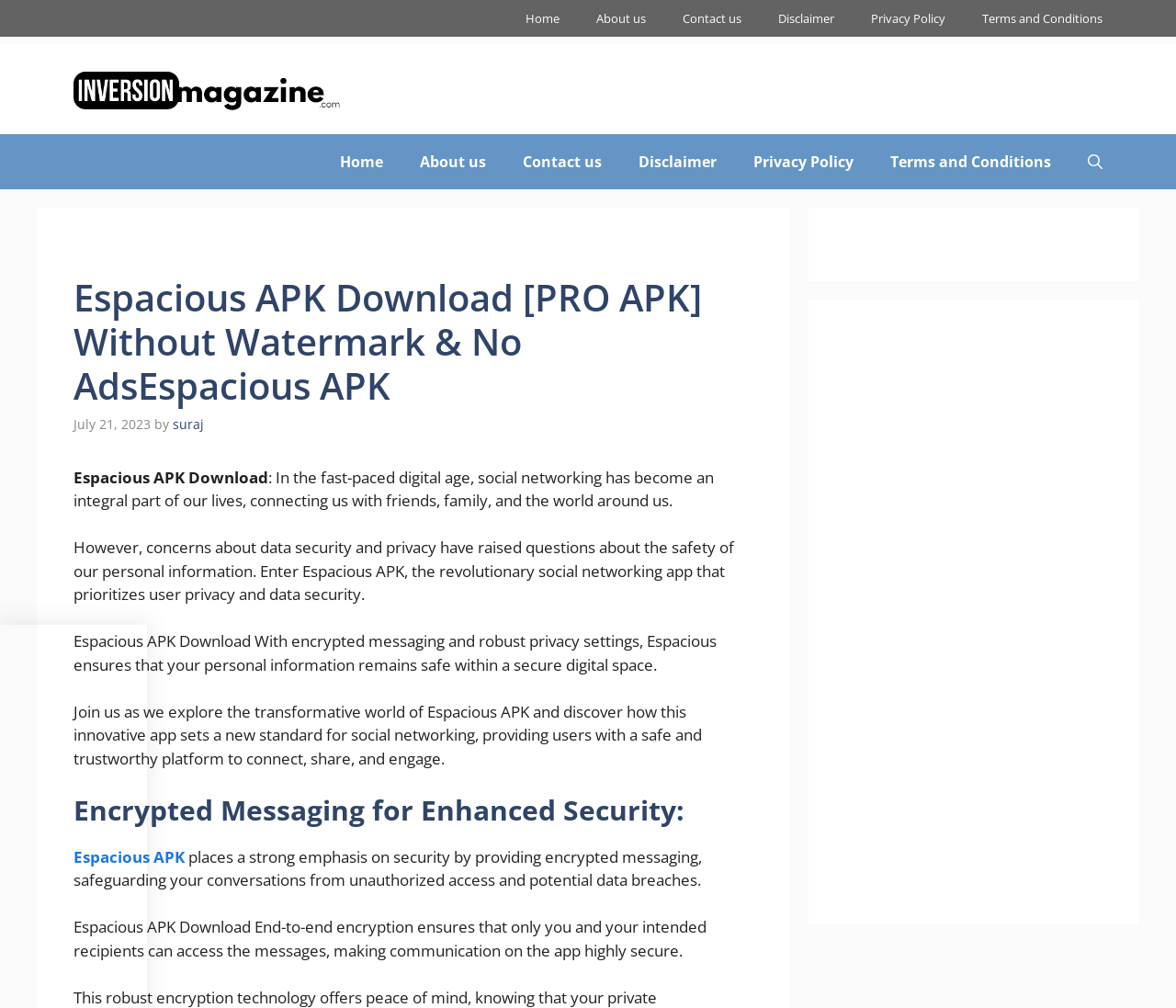Generate a comprehensive description of the webpage.

The webpage is about Espacious APK, a social networking app that prioritizes user privacy and data security. At the top, there is a banner with a link to "Inversion Magazine" accompanied by an image. Below the banner, there is a navigation menu with links to "Home", "About us", "Contact us", "Disclaimer", "Privacy Policy", and "Terms and Conditions". 

On the left side, there is a header section with a heading that reads "Espacious APK Download [PRO APK] Without Watermark & No AdsEspacious APK". Below the heading, there is a time stamp indicating the date "July 21, 2023", followed by the author's name "suraj". 

The main content of the webpage is divided into several paragraphs. The first paragraph introduces the importance of social networking in the digital age and the concerns about data security and privacy. The second paragraph explains how Espacious APK addresses these concerns with encrypted messaging and robust privacy settings. The third paragraph invites readers to explore the transformative world of Espacious APK and its innovative approach to social networking.

Further down, there is a heading "Encrypted Messaging for Enhanced Security" followed by a link to "Espacious APK" and a paragraph explaining the app's emphasis on security through end-to-end encryption. The webpage also contains two complementary sections on the right side, but their contents are not specified.